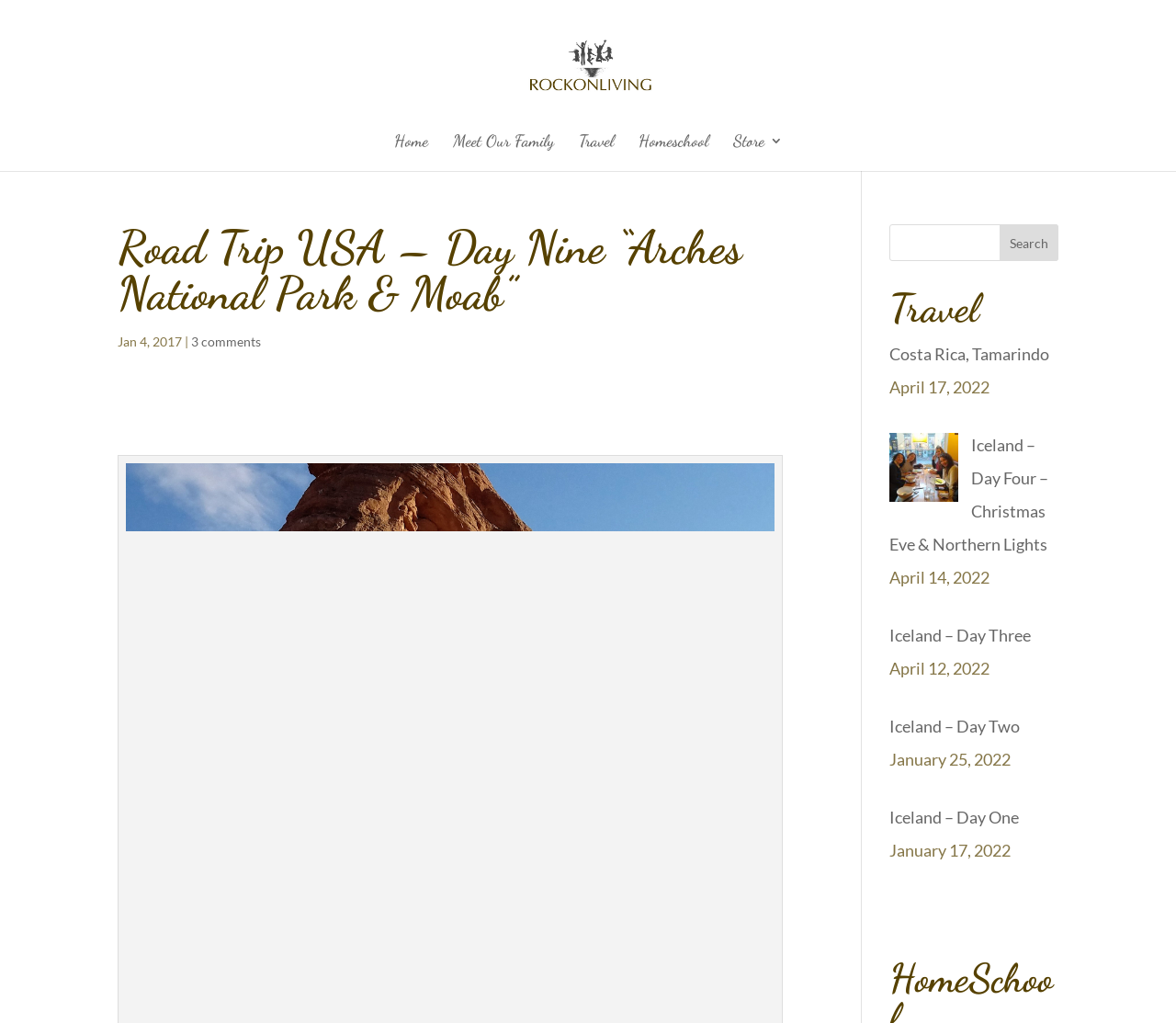Locate the bounding box coordinates of the area where you should click to accomplish the instruction: "read about Arches National Park & Moab".

[0.1, 0.219, 0.689, 0.318]